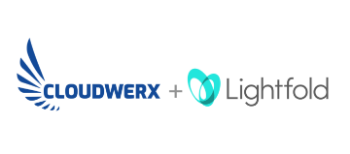Detail every aspect of the image in your caption.

The image showcases the logos of Cloudwerx and Lightfold, symbolizing a partnership between the two companies. The logo of Cloudwerx features bold blue text with a stylized wing design, indicating innovation and a forward-thinking approach. Lightfold's logo is presented in a softer aqua color, with a heart design that suggests connection and collaboration. This visual representation highlights the recent collaboration announced in a press release regarding Cloudwerx's acquisition of Lightfold, emphasizing the strategic synergy in the realms of data and AI consultancy. This partnership aims to enhance service offerings and leverage advanced technological solutions in the industry.